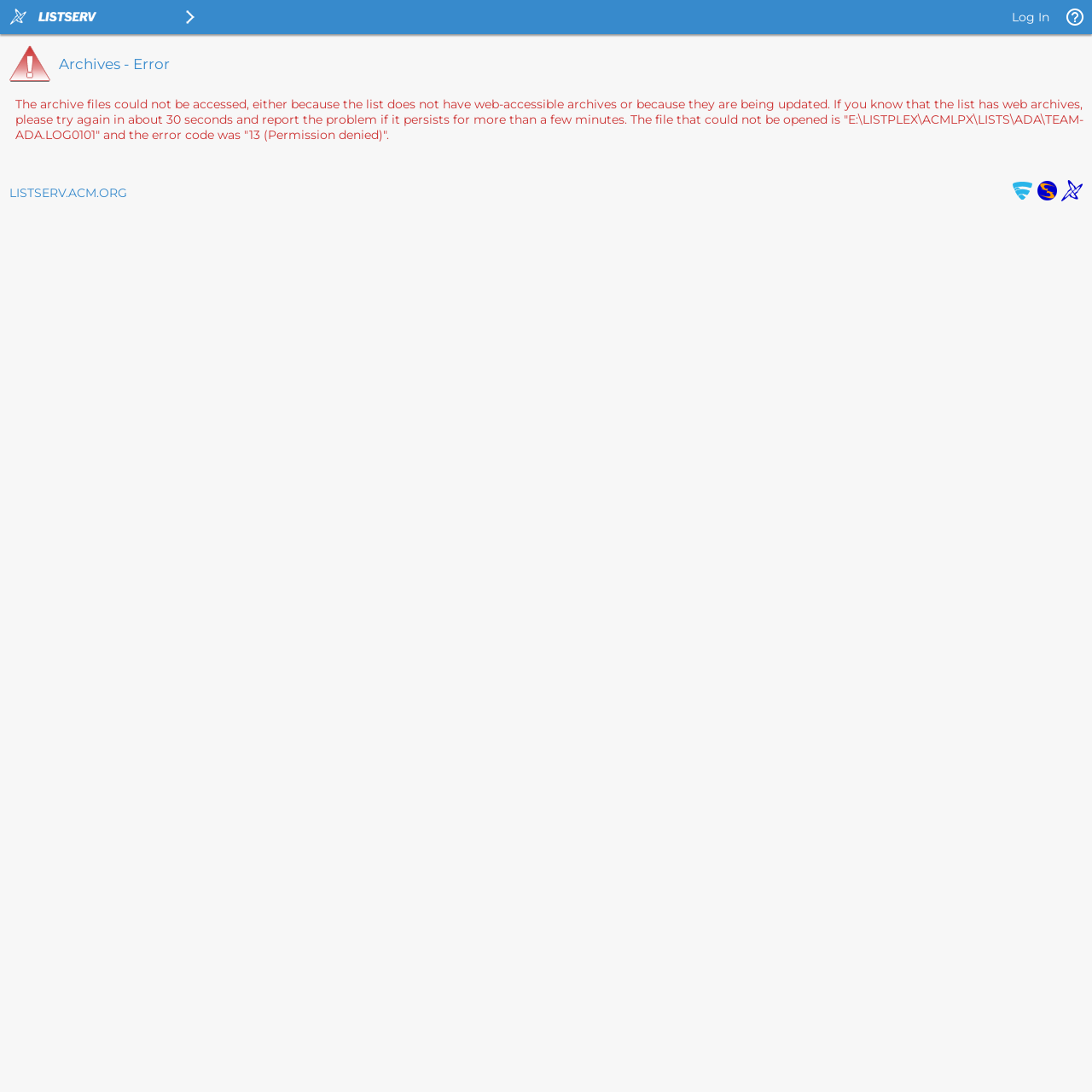Generate a comprehensive description of the webpage content.

This webpage appears to be an error page from LISTSERV, a email list manager. At the top left, there are three images: the LISTSERV email list manager logo, the LISTSERV ACM.ORG logo, and the LISTSERV menu icon. On the top right, there is a "Log In" button with a link and an image.

Below the top section, there is a heading that reads "Archives - Error". This heading is centered and takes up most of the width of the page.

The main content of the page is a paragraph of text that explains the error. It states that the archive files could not be accessed, either because the list does not have web-accessible archives or because they are being updated. The text provides more details about the error, including the file that could not be opened and the error code.

At the bottom of the page, there is a section with three links: LISTSERV.ACM.ORG, Secured by F-Secure Anti-Virus, CataList Email List Search, and Powered by LISTSERV. Each link has a corresponding image. The LISTSERV.ACM.ORG link is on the left, while the other three links are on the right.